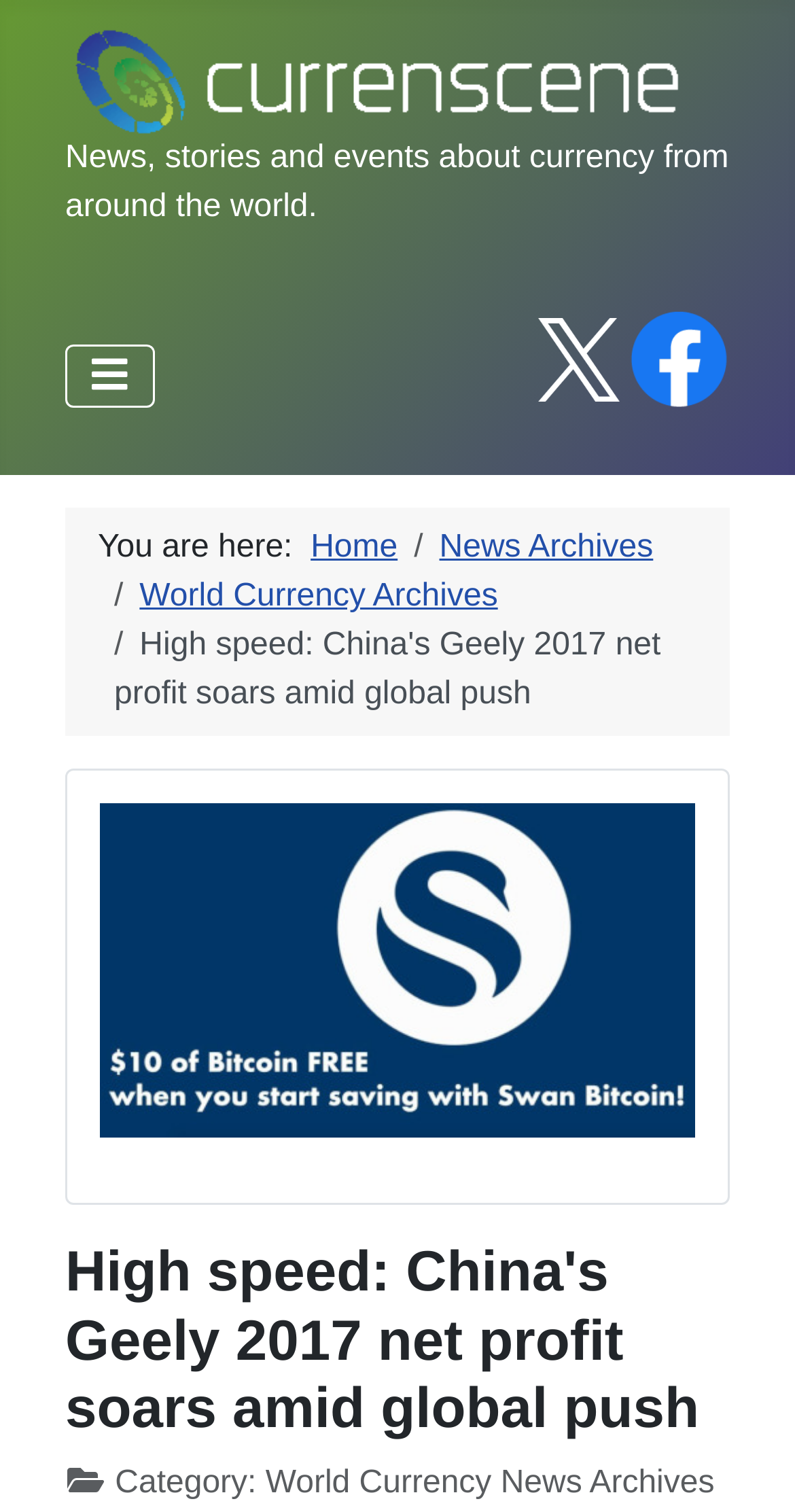Is the main menu expanded?
Use the screenshot to answer the question with a single word or phrase.

No